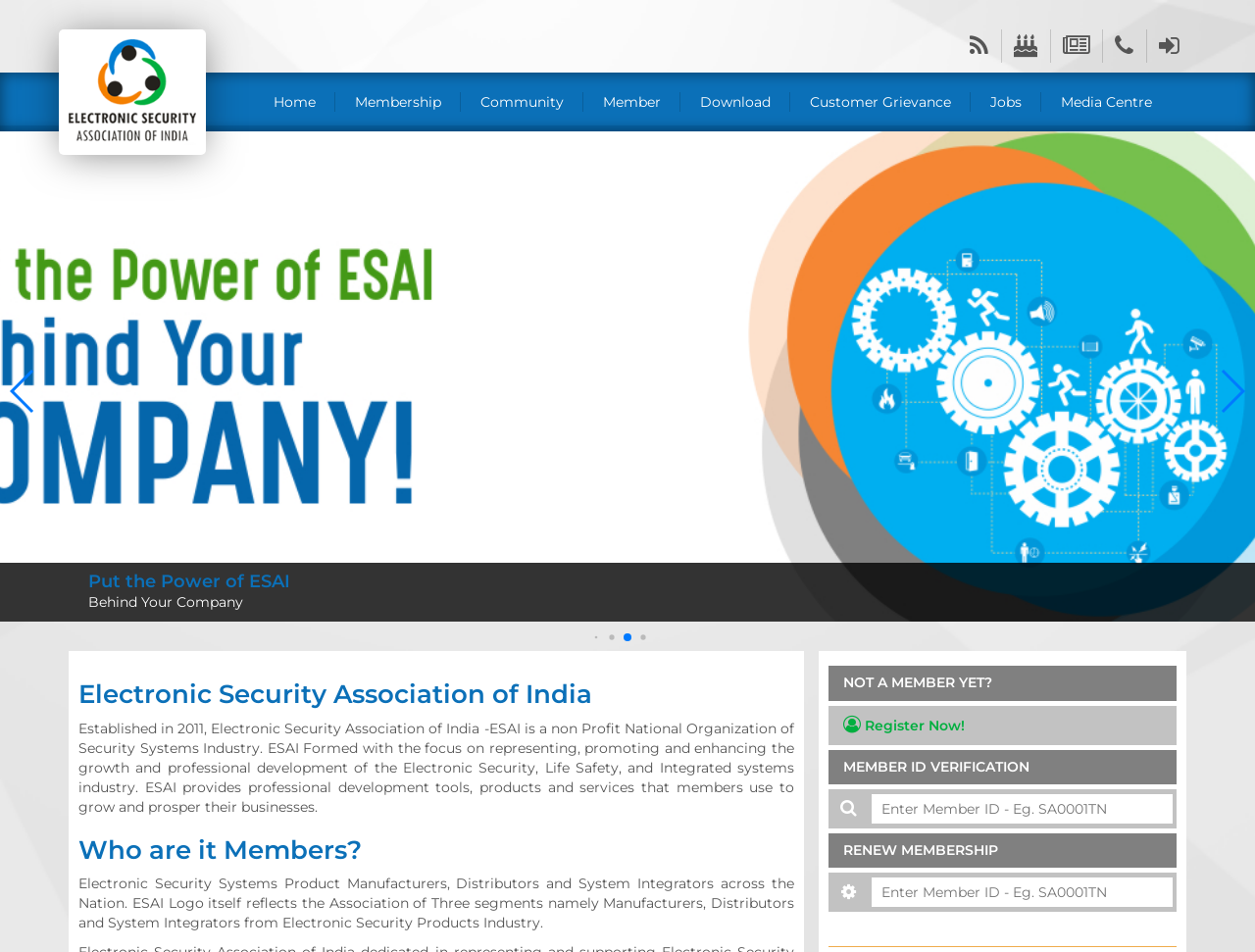Could you highlight the region that needs to be clicked to execute the instruction: "Create Account"?

None